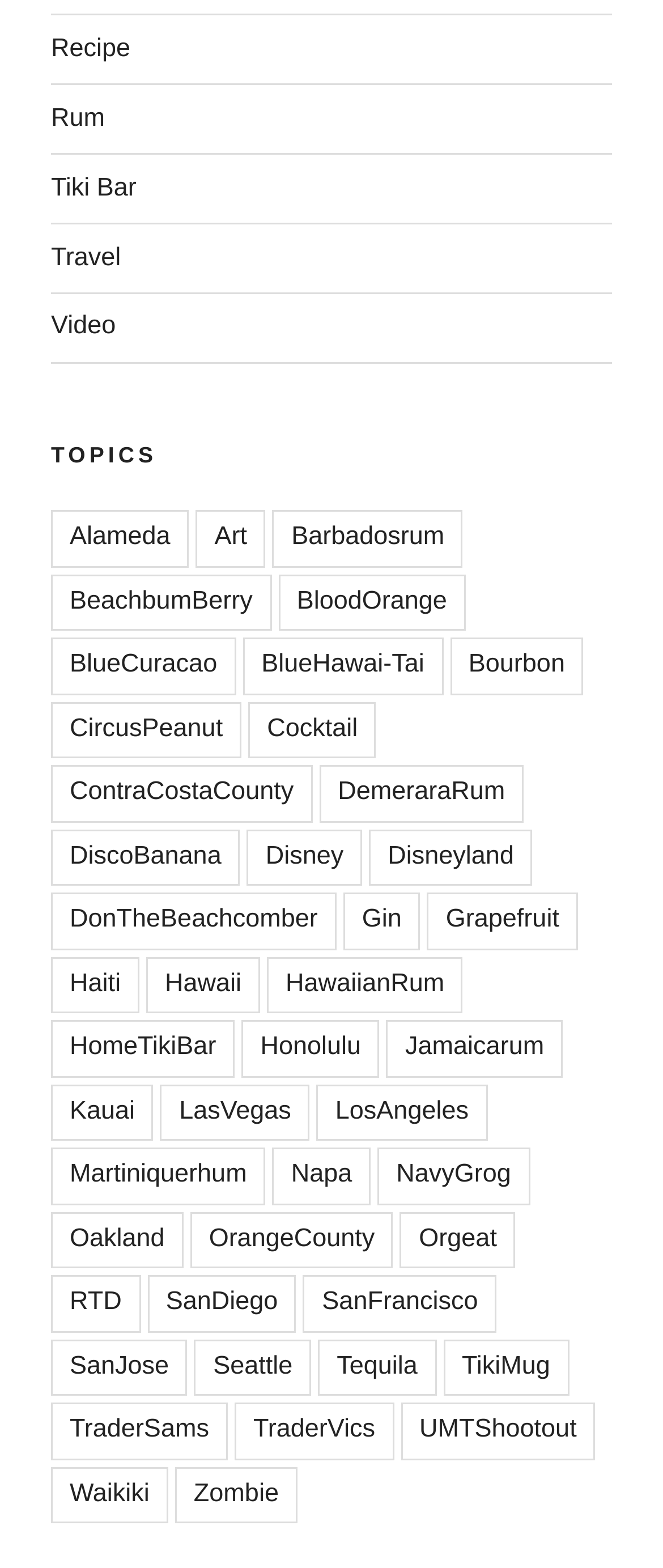Provide a single word or phrase to answer the given question: 
What is the first link under the 'TOPICS' heading?

Alameda